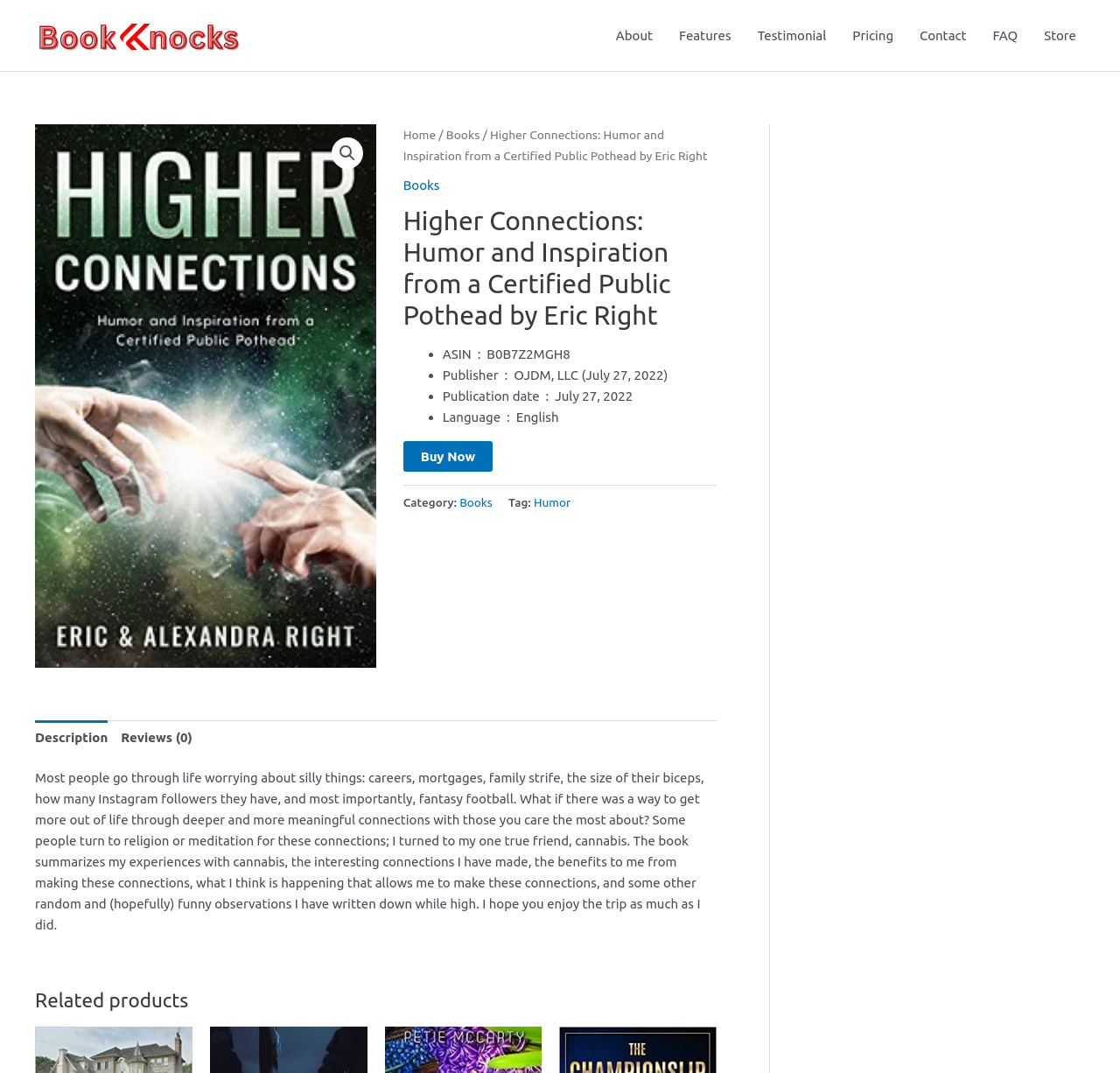Please specify the bounding box coordinates of the clickable region necessary for completing the following instruction: "Buy the book now". The coordinates must consist of four float numbers between 0 and 1, i.e., [left, top, right, bottom].

[0.36, 0.411, 0.44, 0.439]